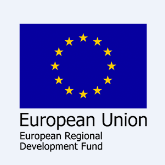Explain what is happening in the image with elaborate details.

The image features the logo of the European Regional Development Fund (ERDF), which is part of the European Union's initiatives aimed at fostering economic development and cohesion among member states. The logo prominently displays the blue background of the European Union, adorned with a circle of gold stars symbolizing unity among the EU countries. Beneath the emblem, the text labels the organization as "European Union" along with the designation "European Regional Development Fund," highlighting its mission to support projects that enhance regional development, innovation, and sustainability across Europe. This specific funding body plays a vital role in supporting local and regional initiatives, especially during the structural fund program from 2014 to 2020.